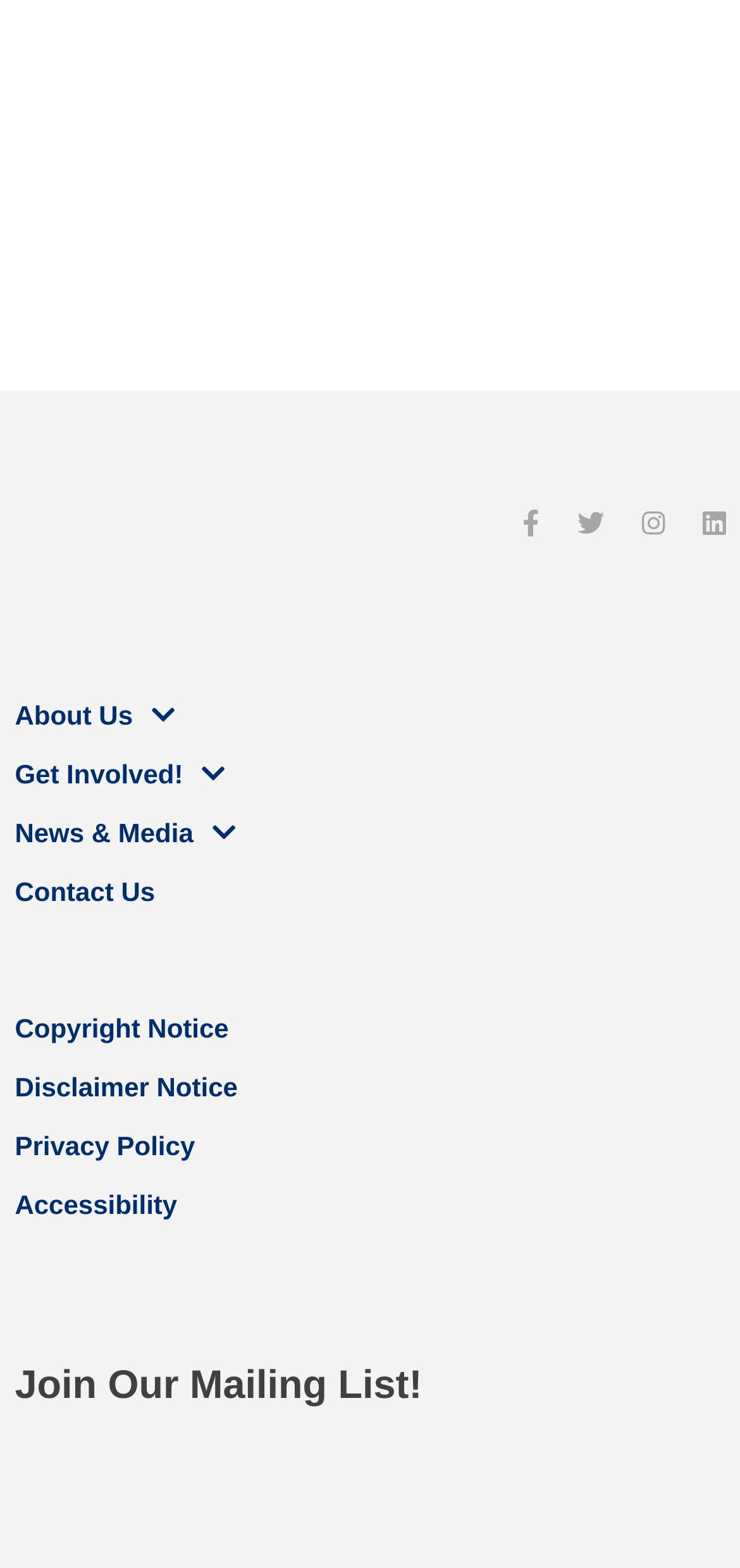Please locate the bounding box coordinates of the element that should be clicked to achieve the given instruction: "Check out the latest gaming trends".

None